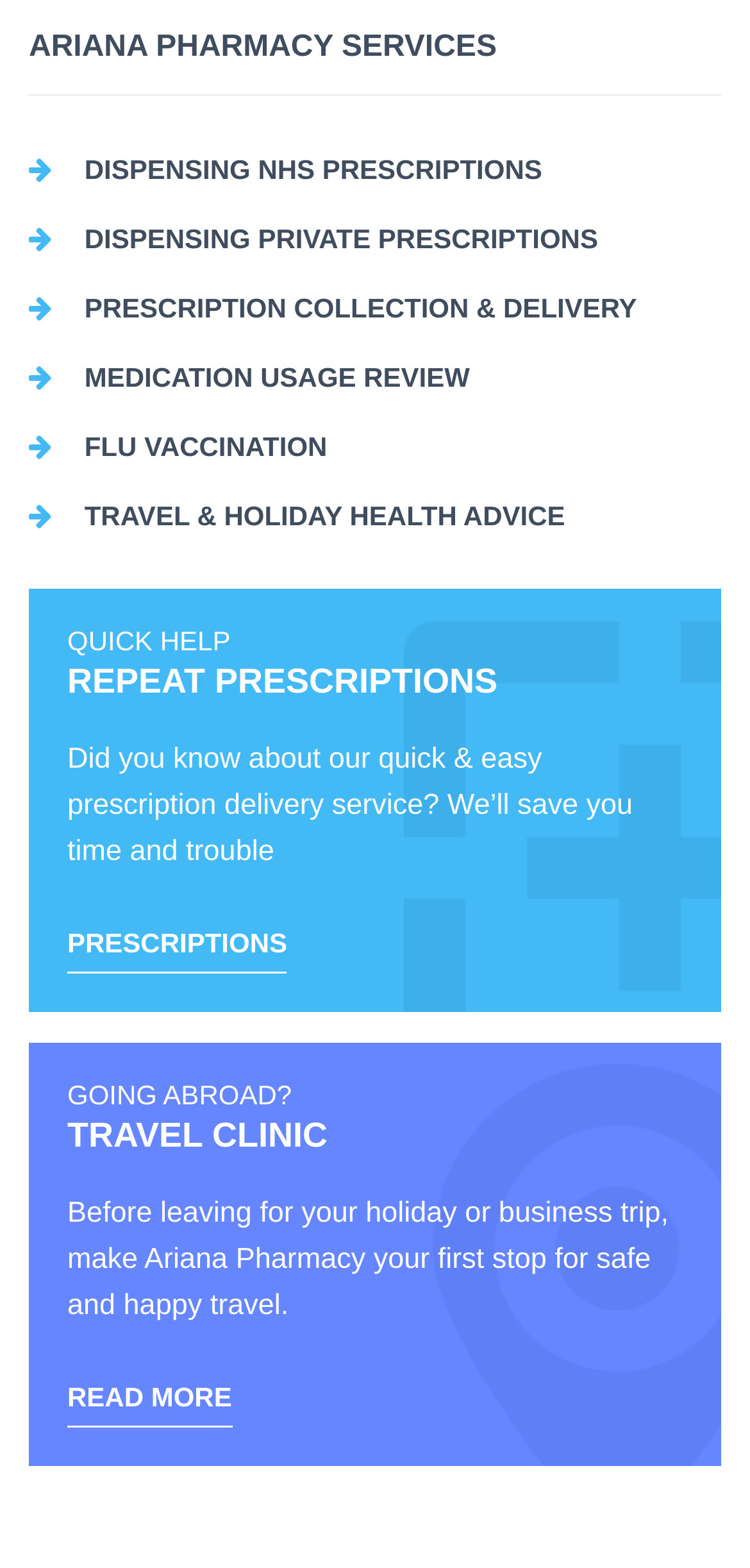Please analyze the image and give a detailed answer to the question:
What is the focus of the 'Going Abroad?' section?

The 'Going Abroad?' section appears to focus on travel health advice, as it is followed by a heading 'TRAVEL CLINIC' and a StaticText element that mentions making Ariana Pharmacy a first stop for safe and happy travel.